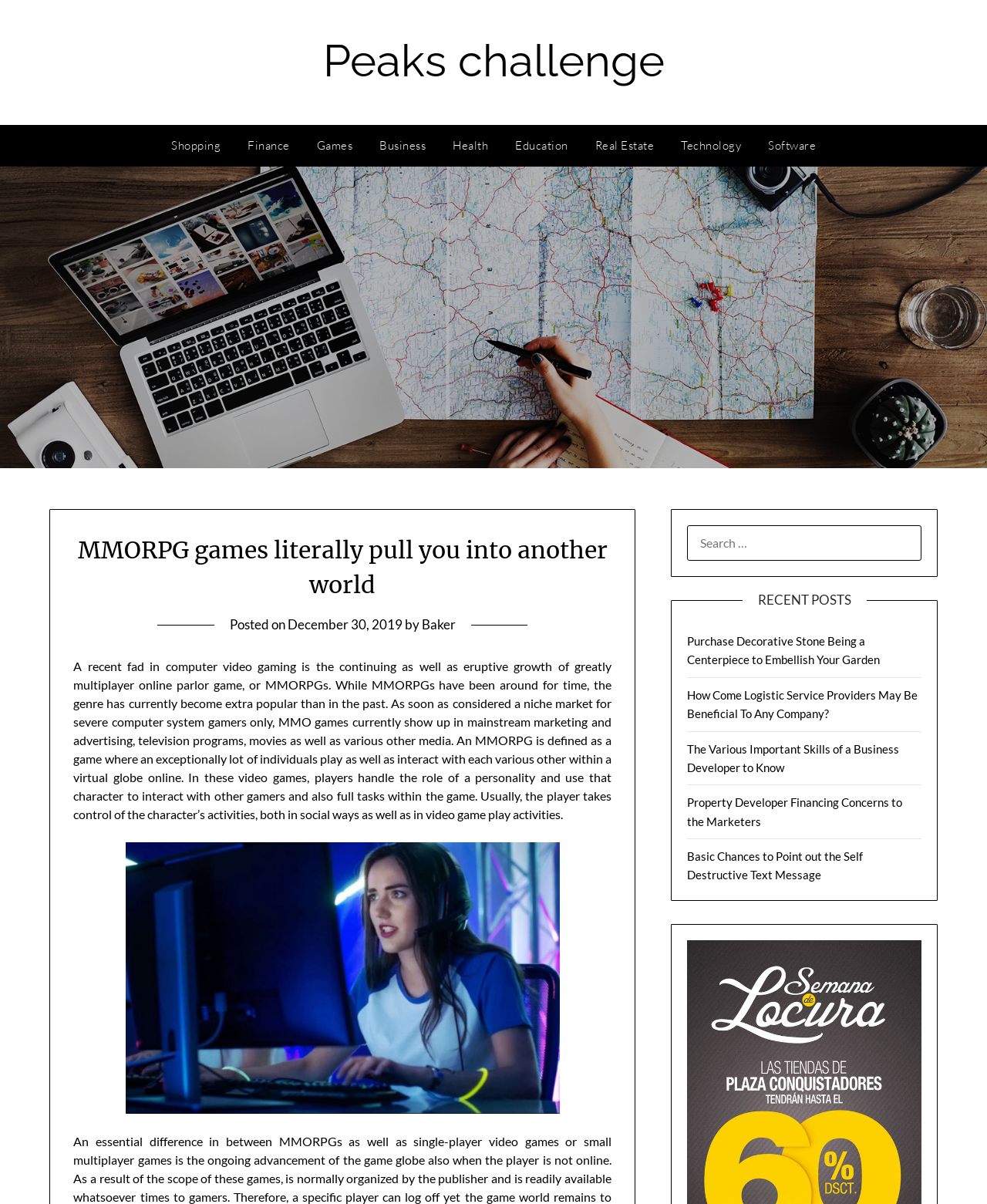What is the purpose of the search box?
Look at the image and construct a detailed response to the question.

The search box is located at the top right corner of the webpage, and its purpose is to allow users to search for specific content within the website, as indicated by the label 'SEARCH FOR:'.